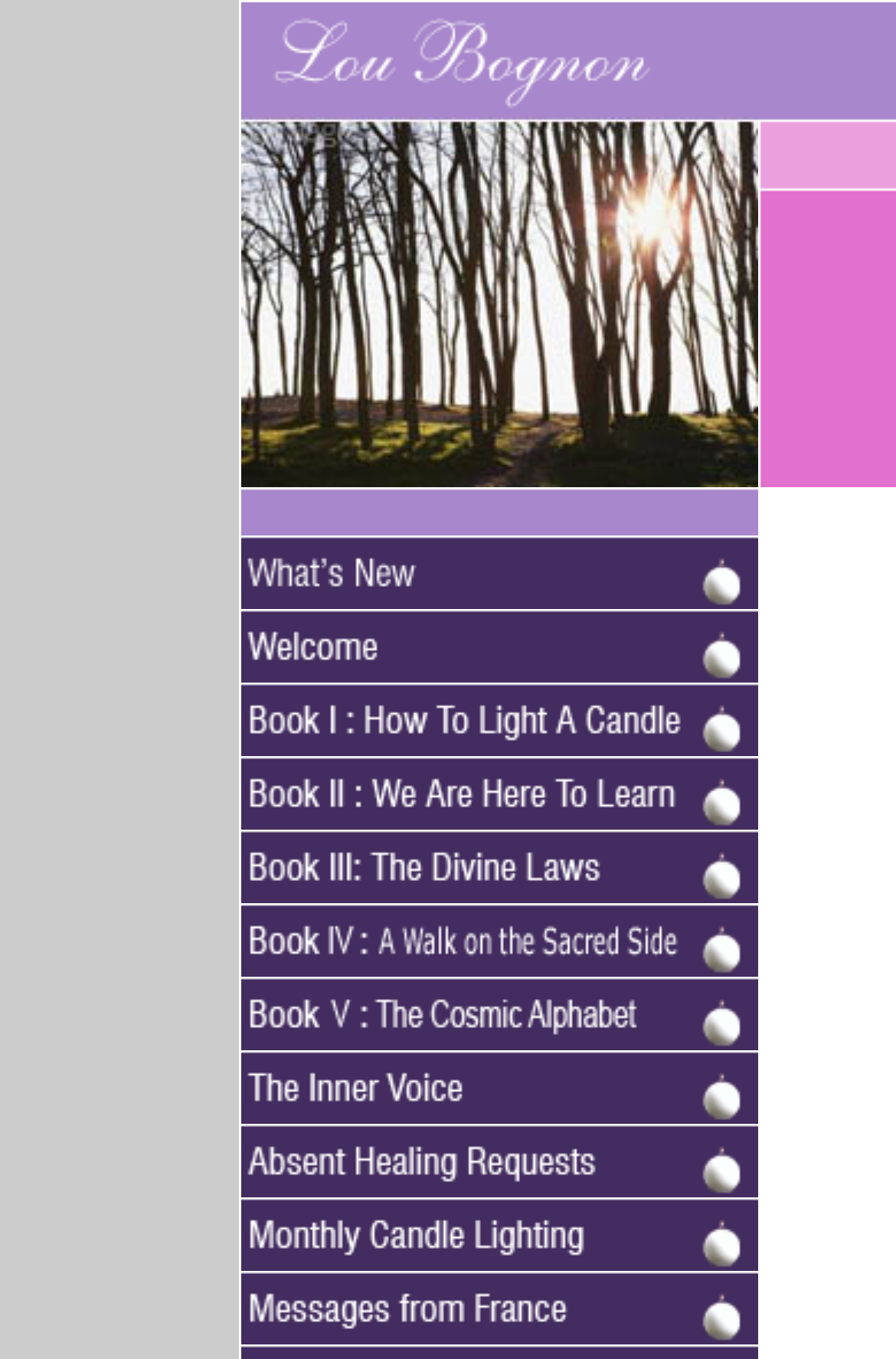Explain the webpage in detail, including its primary components.

The webpage appears to be a profile or portfolio page for "Lou Bognon". At the top, there is a large image spanning across the page, followed by a series of rows containing smaller images and links. 

Below the top image, there are 14 rows of content, each containing an image and a link. The images are aligned to the left, and the links are positioned to the right of the images. The links are stacked vertically, with each row building upon the previous one. 

To the right of the 14 rows, there is a narrow column of whitespace, and then a single table cell containing a non-breaking space character. This column appears to be a separator or a filler element.

The overall structure of the page is a series of stacked rows, with each row containing an image and a link. The images and links are aligned to the left, with a consistent layout throughout the page.